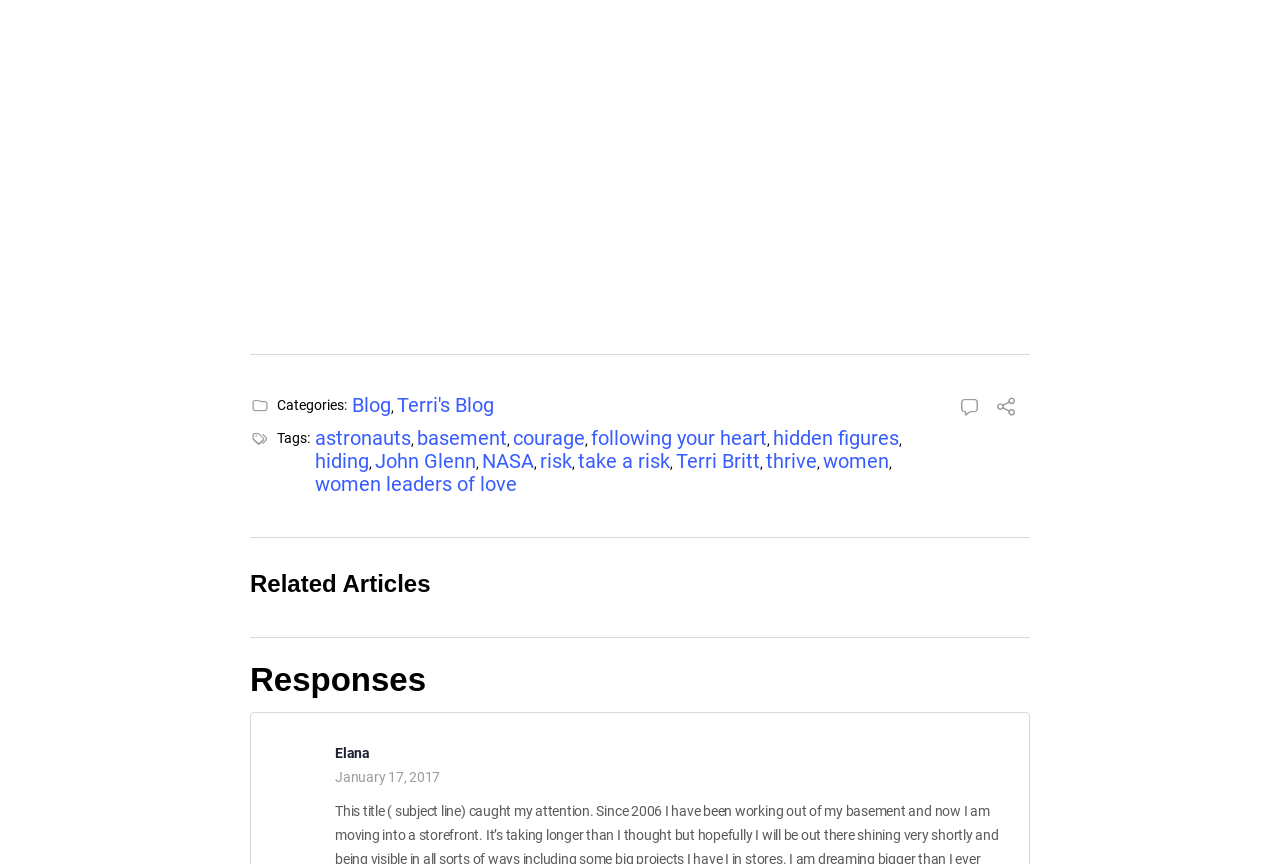How many responses are there to the article?
Look at the screenshot and respond with a single word or phrase.

One